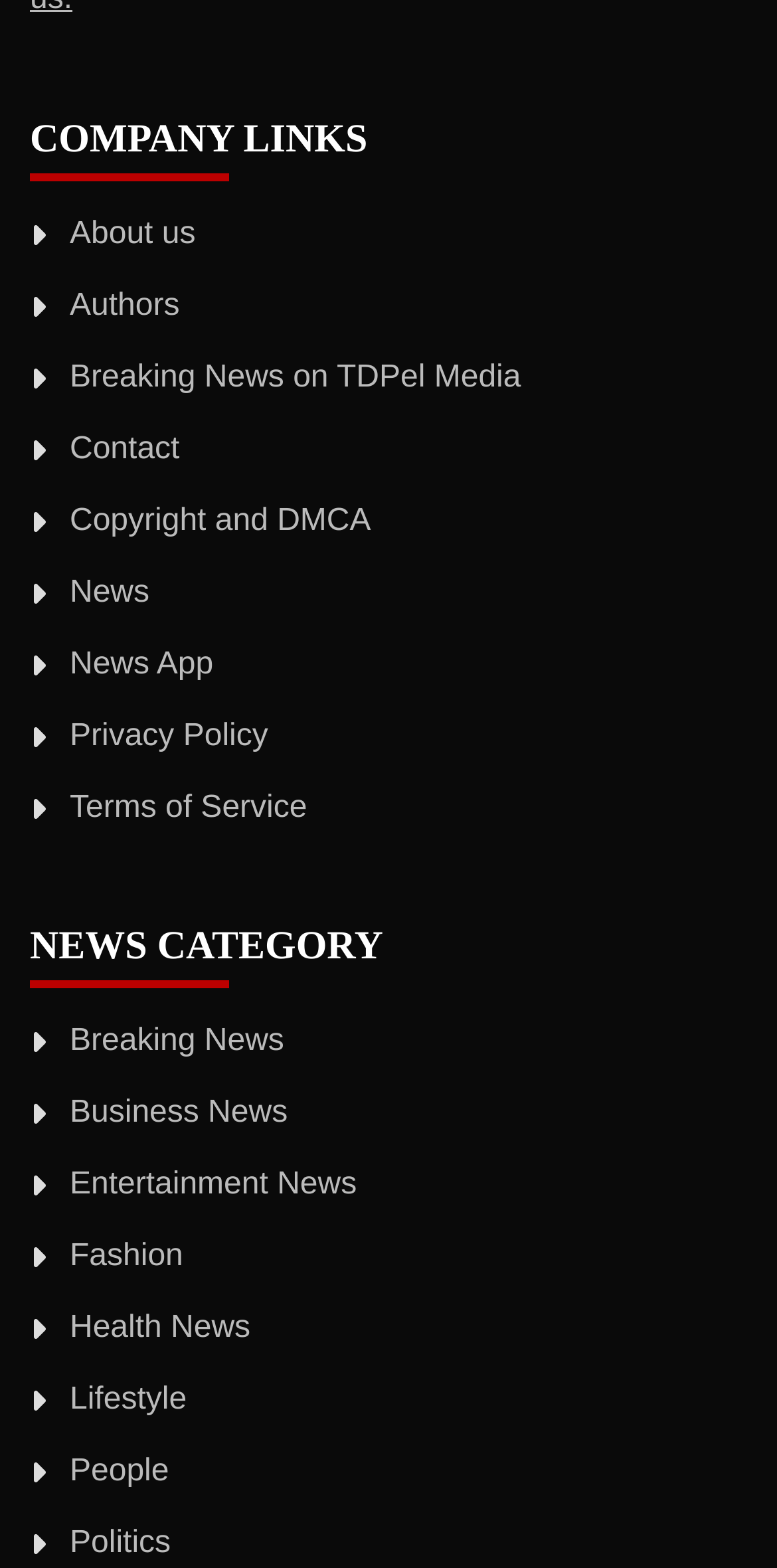Give a one-word or one-phrase response to the question: 
What is the last link under NEWS CATEGORY?

Politics